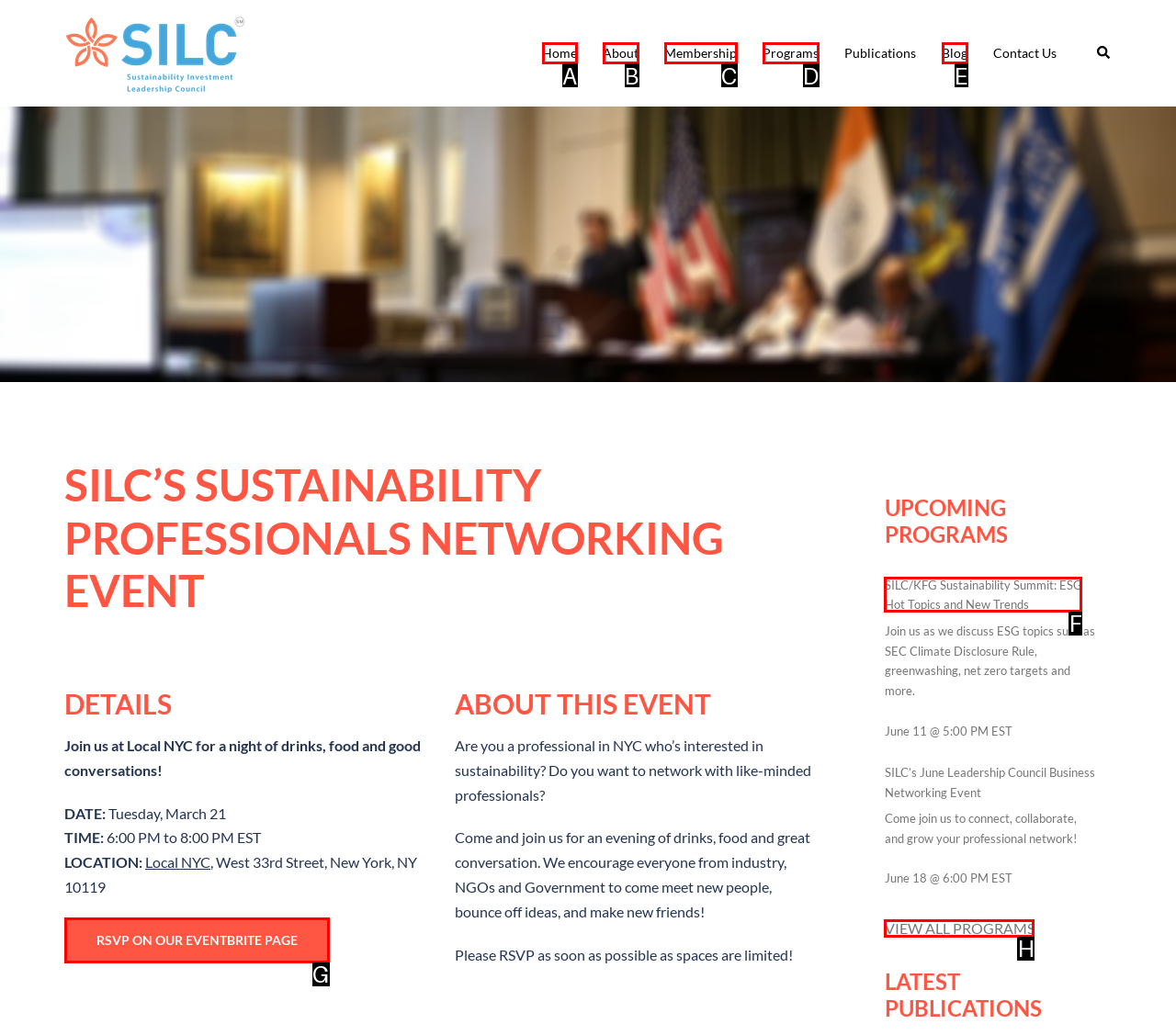Among the marked elements in the screenshot, which letter corresponds to the UI element needed for the task: RSVP for the event?

G